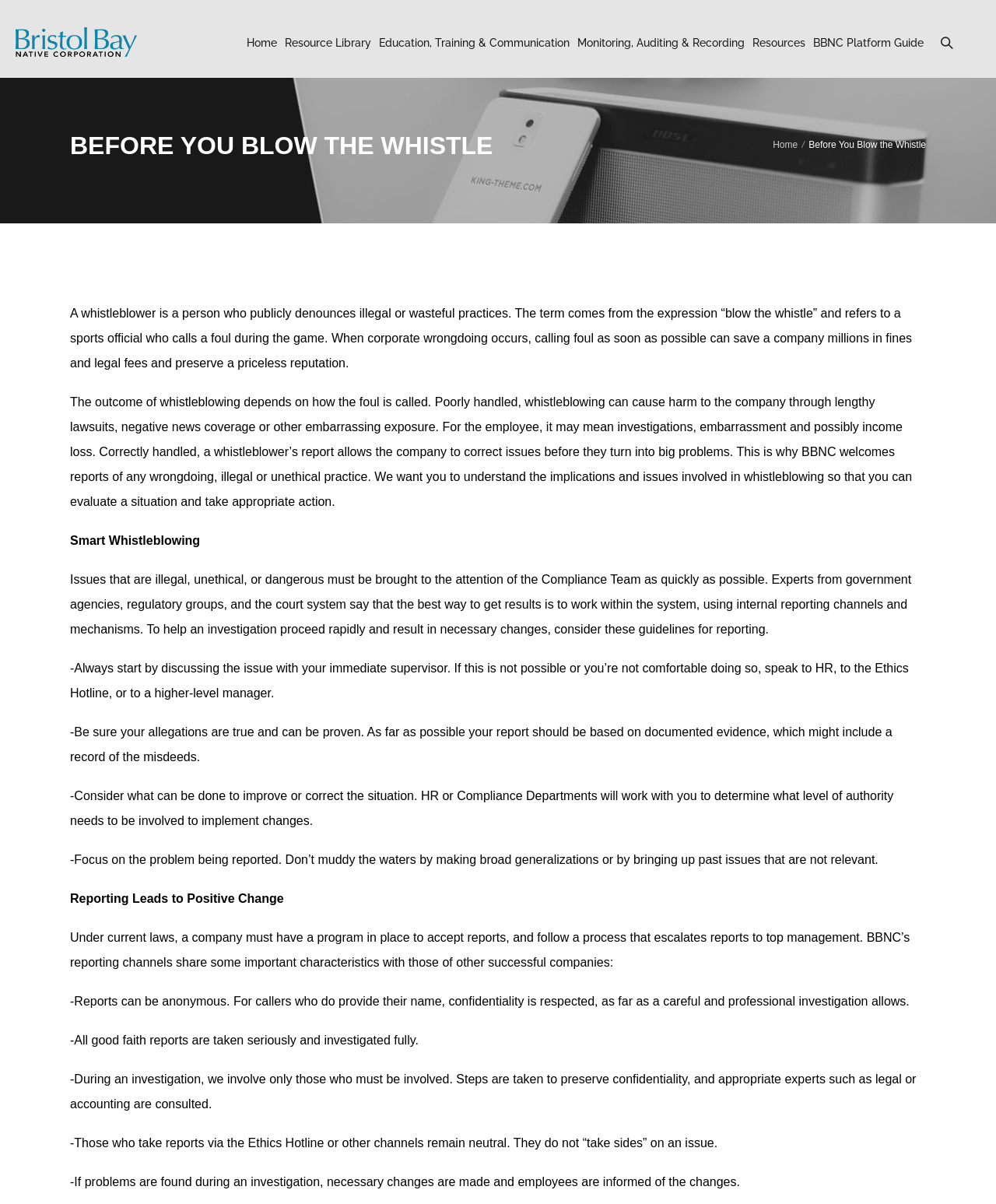What is the benefit of reporting issues internally?
Analyze the image and deliver a detailed answer to the question.

According to the webpage, reporting issues internally leads to positive change, as the company can correct issues before they turn into big problems, and necessary changes are made and employees are informed of the changes.